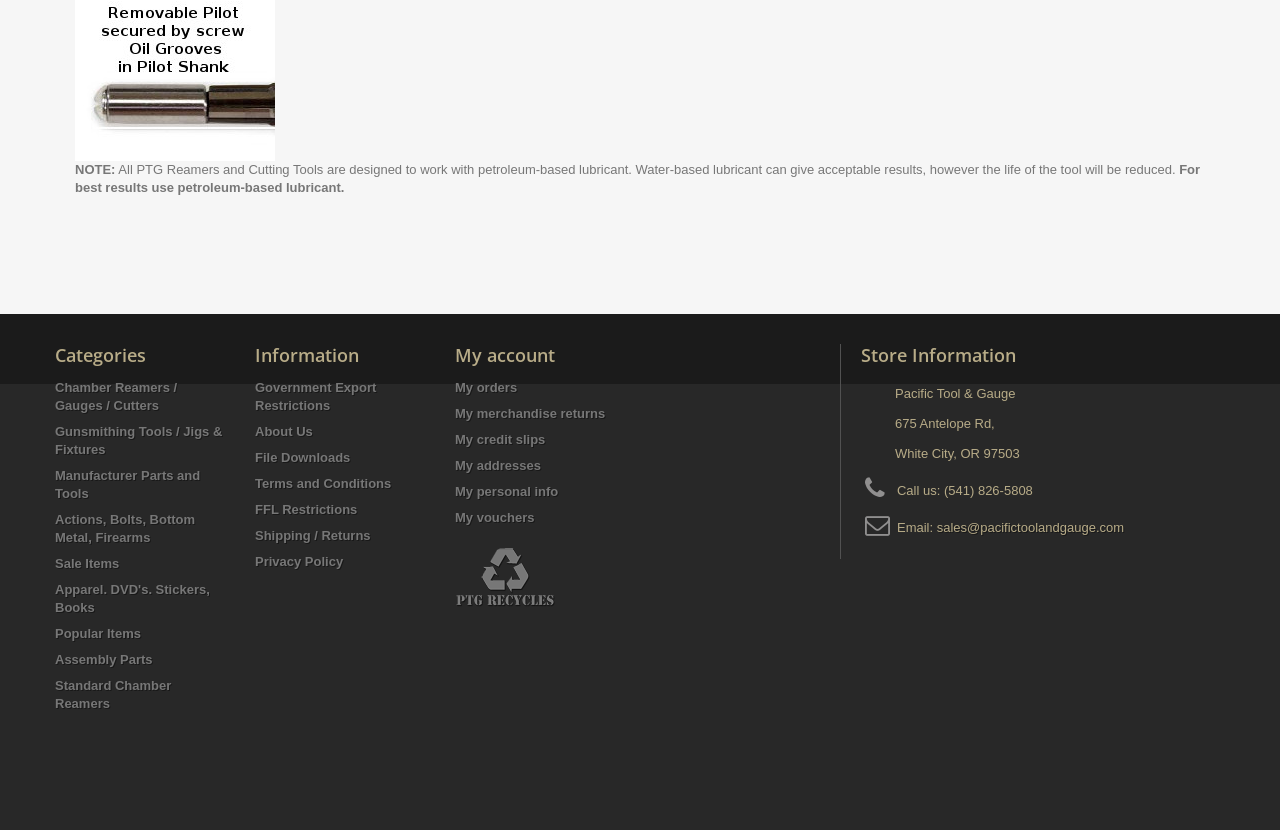What is the phone number of the store?
Look at the screenshot and give a one-word or phrase answer.

(541) 826-5808